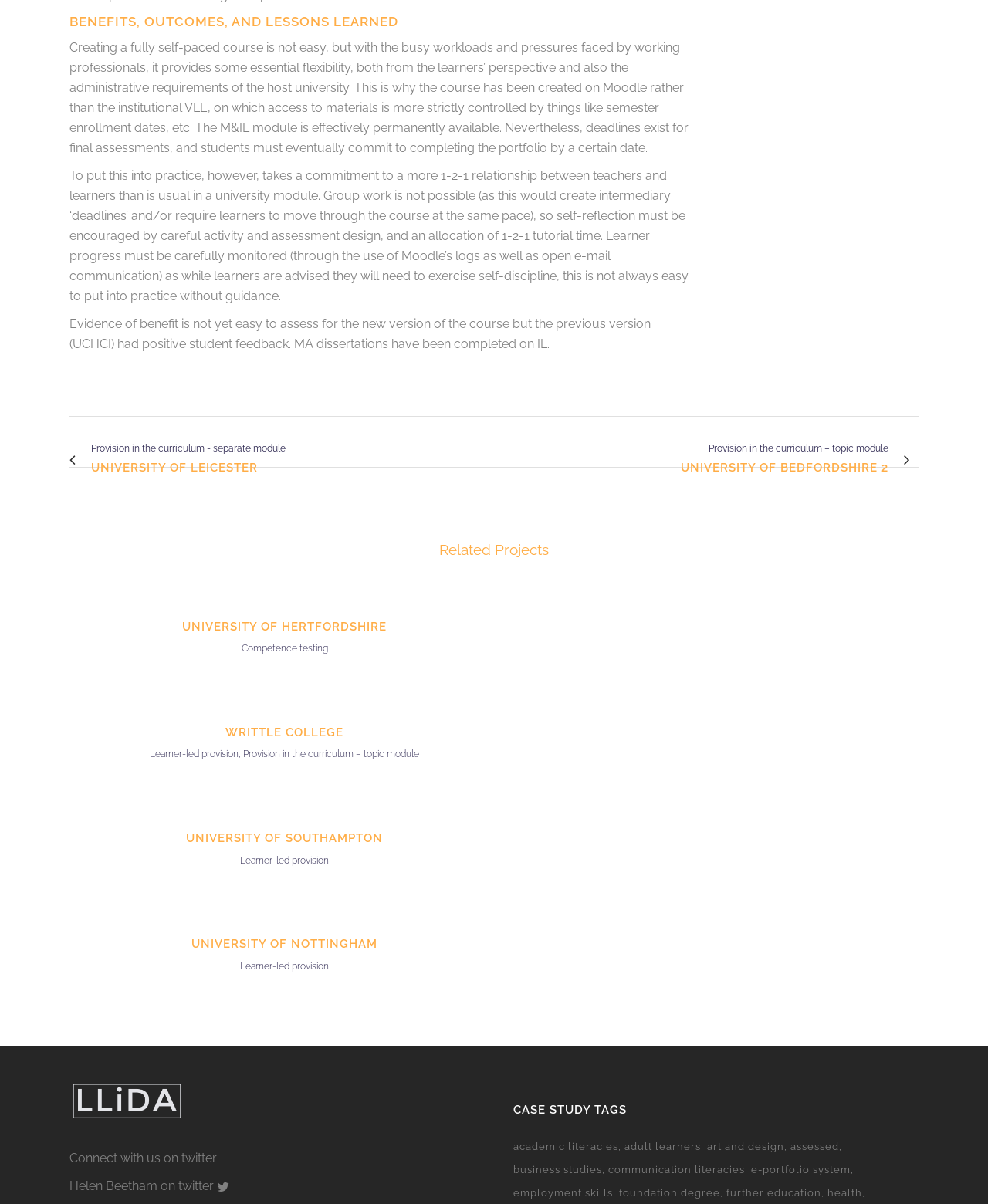Reply to the question with a brief word or phrase: How many universities are mentioned?

4